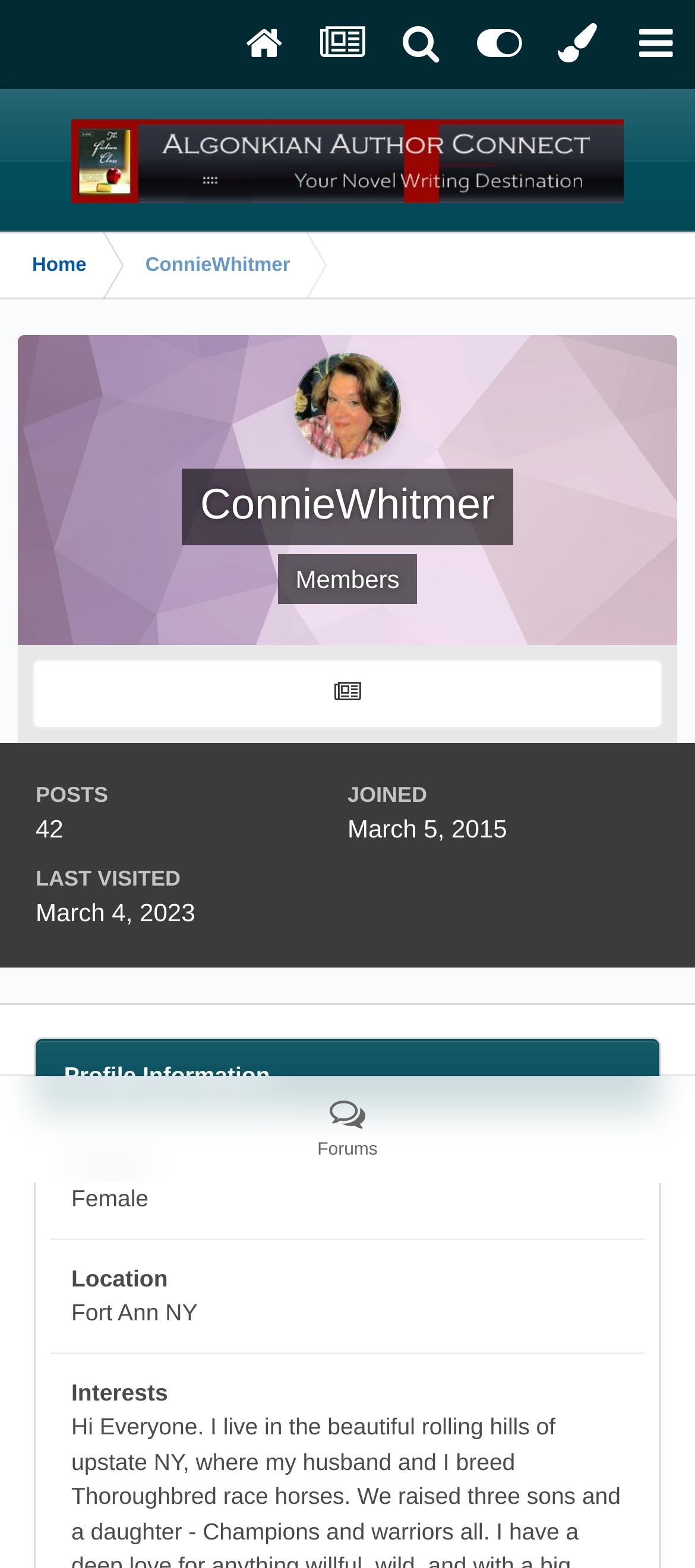Respond with a single word or phrase:
What is the username of the profile?

ConnieWhitmer